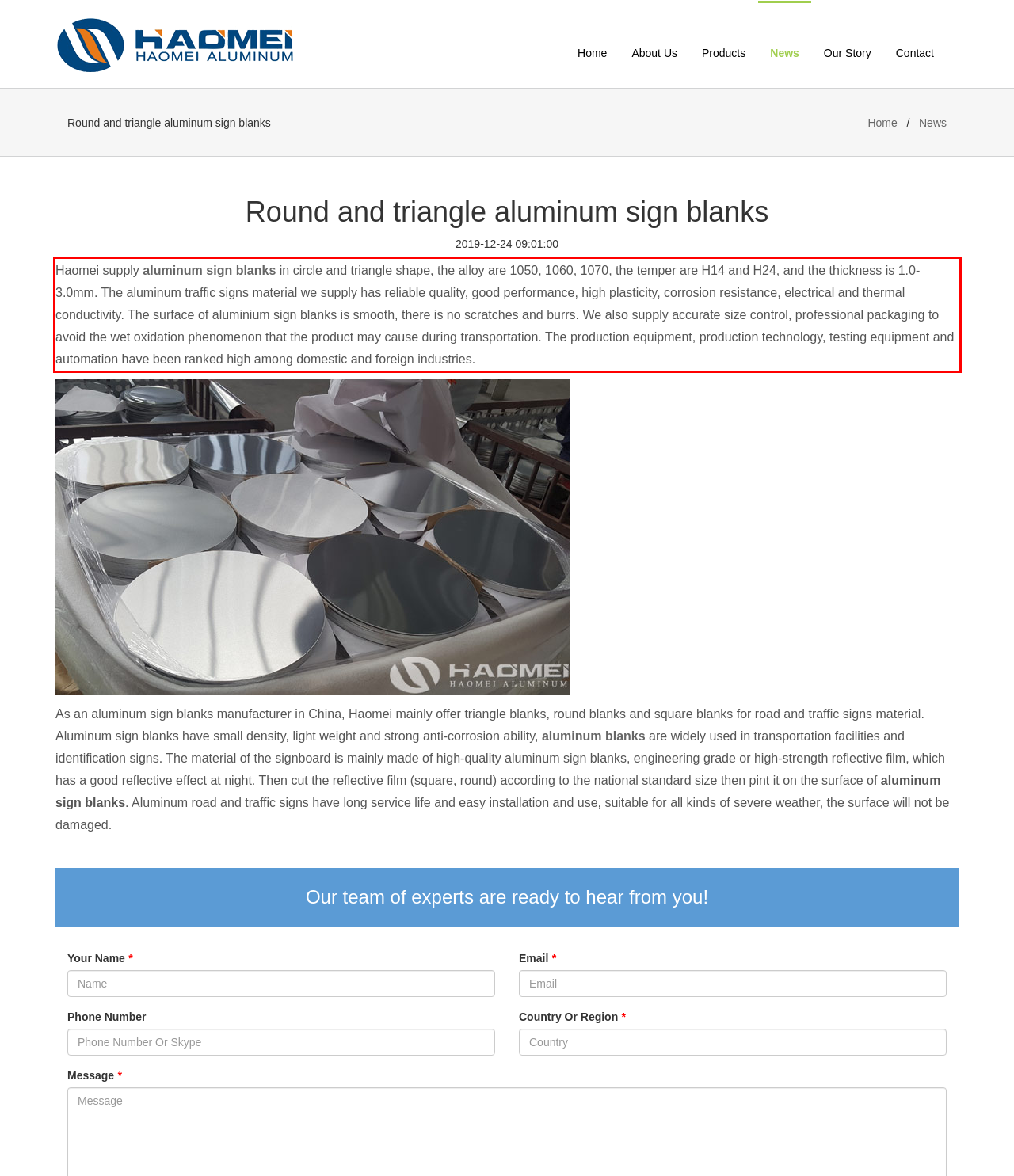Given a screenshot of a webpage with a red bounding box, extract the text content from the UI element inside the red bounding box.

Haomei supply aluminum sign blanks in circle and triangle shape, the alloy are 1050, 1060, 1070, the temper are H14 and H24, and the thickness is 1.0-3.0mm. The aluminum traffic signs material we supply has reliable quality, good performance, high plasticity, corrosion resistance, electrical and thermal conductivity. The surface of aluminium sign blanks is smooth, there is no scratches and burrs. We also supply accurate size control, professional packaging to avoid the wet oxidation phenomenon that the product may cause during transportation. The production equipment, production technology, testing equipment and automation have been ranked high among domestic and foreign industries.